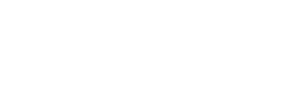Answer in one word or a short phrase: 
What design style does the icon suggest?

Modern aesthetic